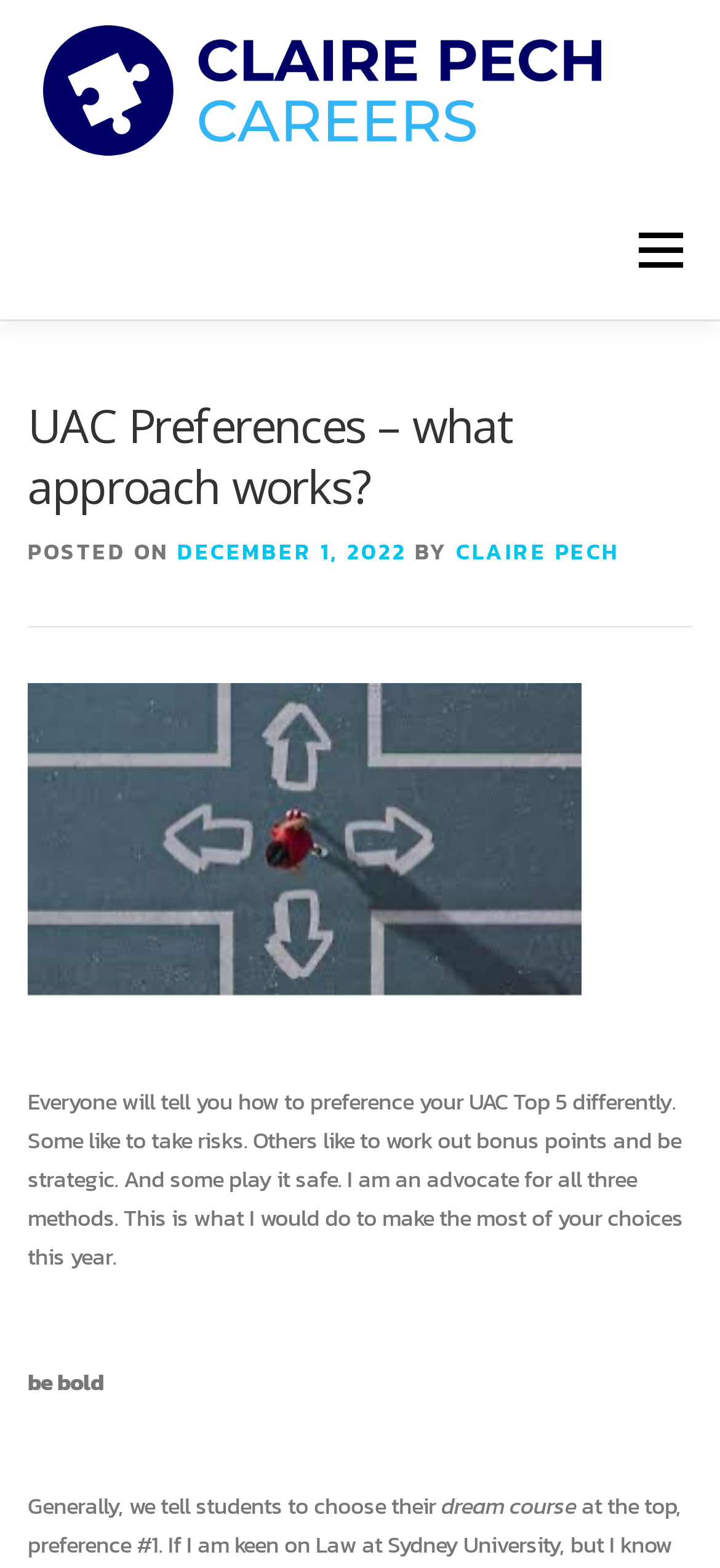What is the last sentence of the post?
Please provide a comprehensive answer based on the information in the image.

The last sentence of the post can be found at the bottom of the page, which starts with 'Generally, we tell students to choose their' and ends with 'dream course'.